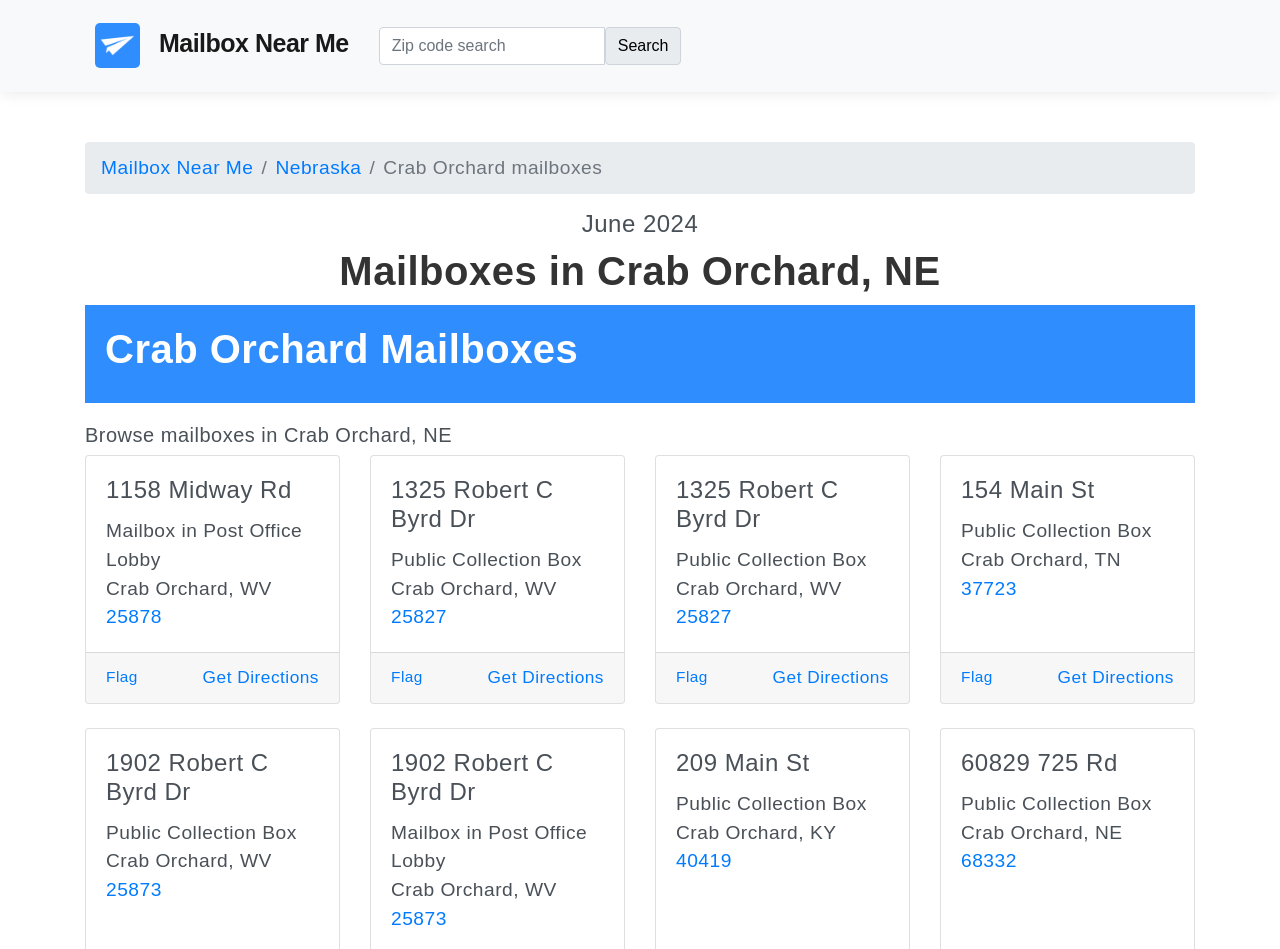Identify the bounding box coordinates of the section that should be clicked to achieve the task described: "Search for mailboxes in Post Office Lobby".

[0.083, 0.548, 0.236, 0.6]